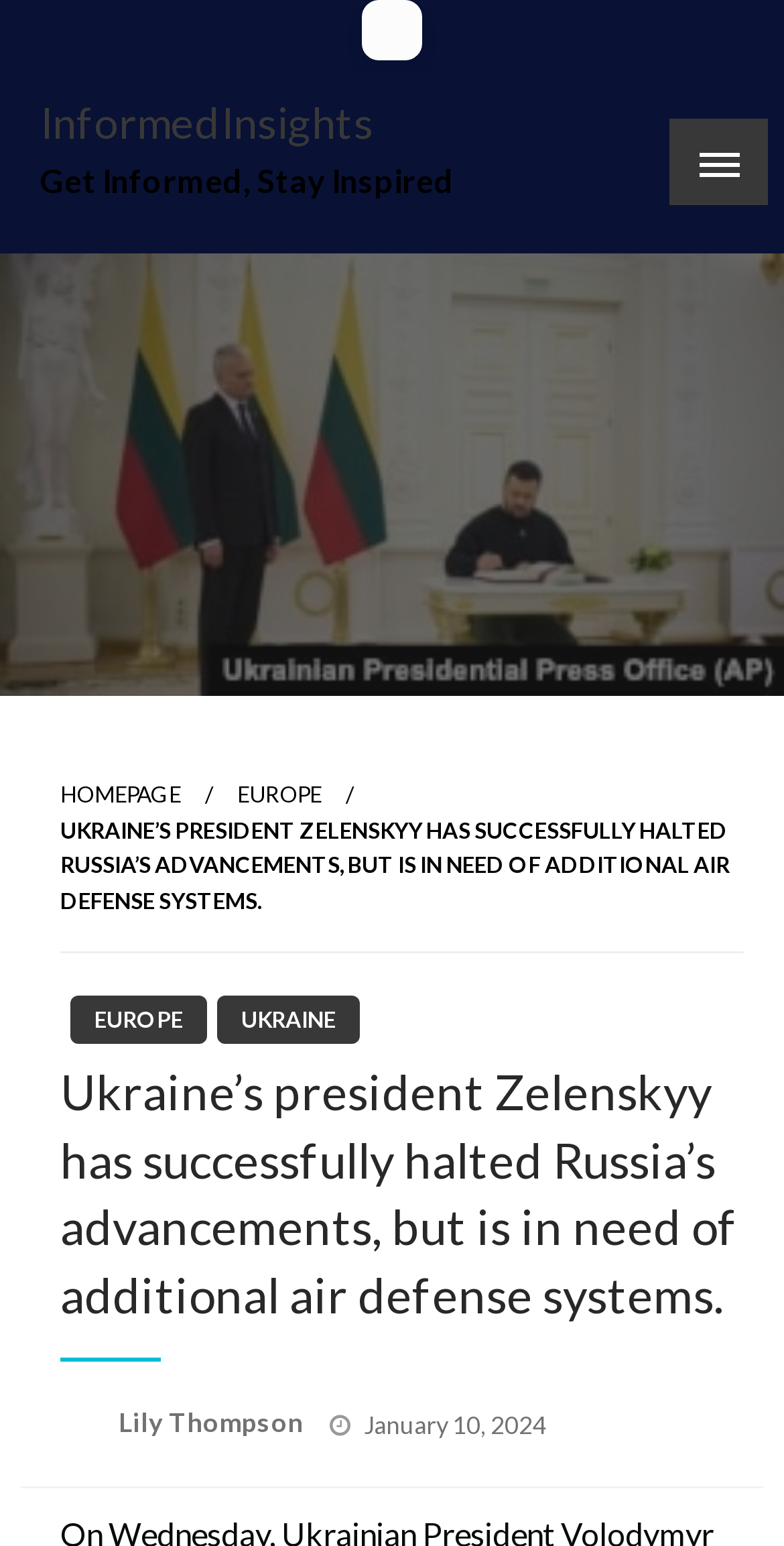Provide a one-word or short-phrase response to the question:
What is the name of the author of the article?

Lily Thompson